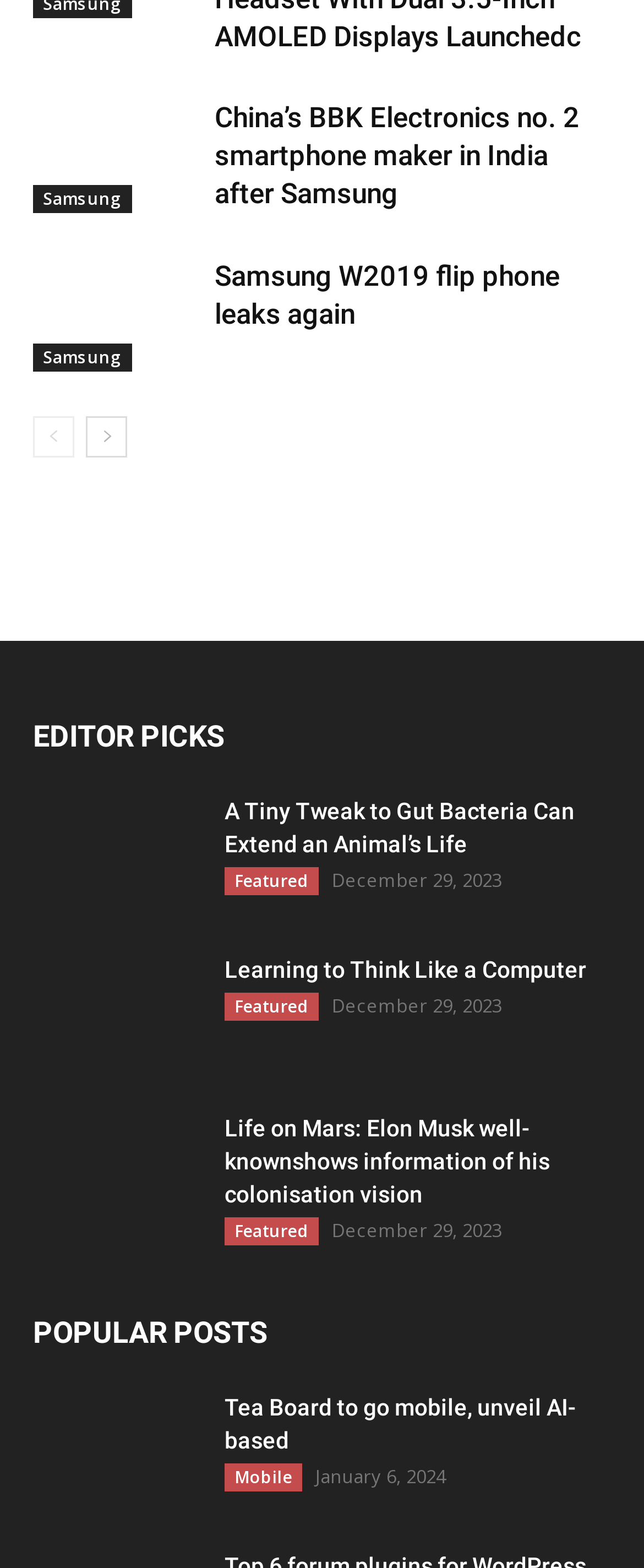Please determine the bounding box coordinates for the UI element described here. Use the format (top-left x, top-left y, bottom-right x, bottom-right y) with values bounded between 0 and 1: Samsung

[0.051, 0.219, 0.205, 0.237]